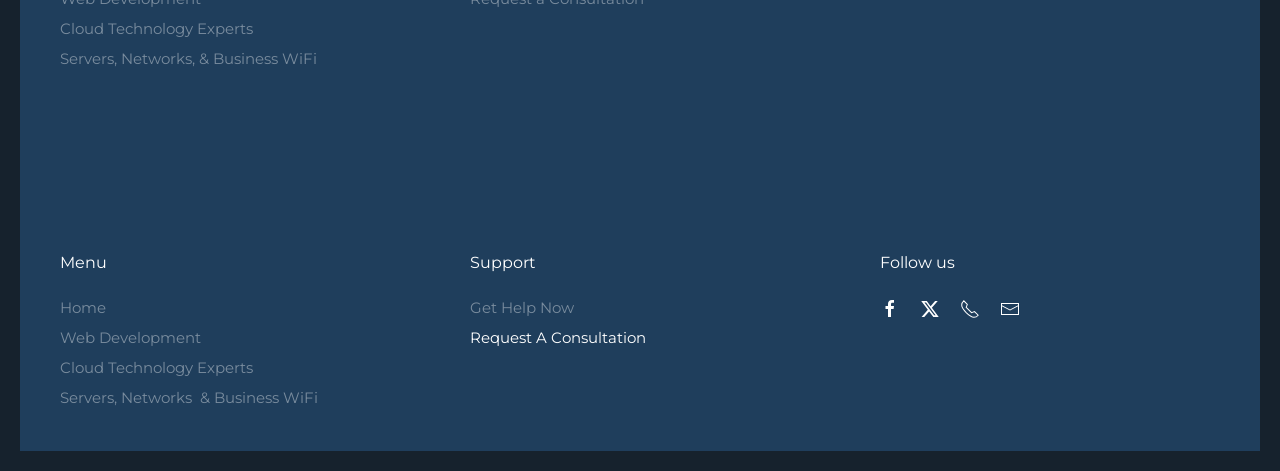Identify the bounding box coordinates for the UI element mentioned here: "Request A Consultation". Provide the coordinates as four float values between 0 and 1, i.e., [left, top, right, bottom].

[0.367, 0.696, 0.505, 0.736]